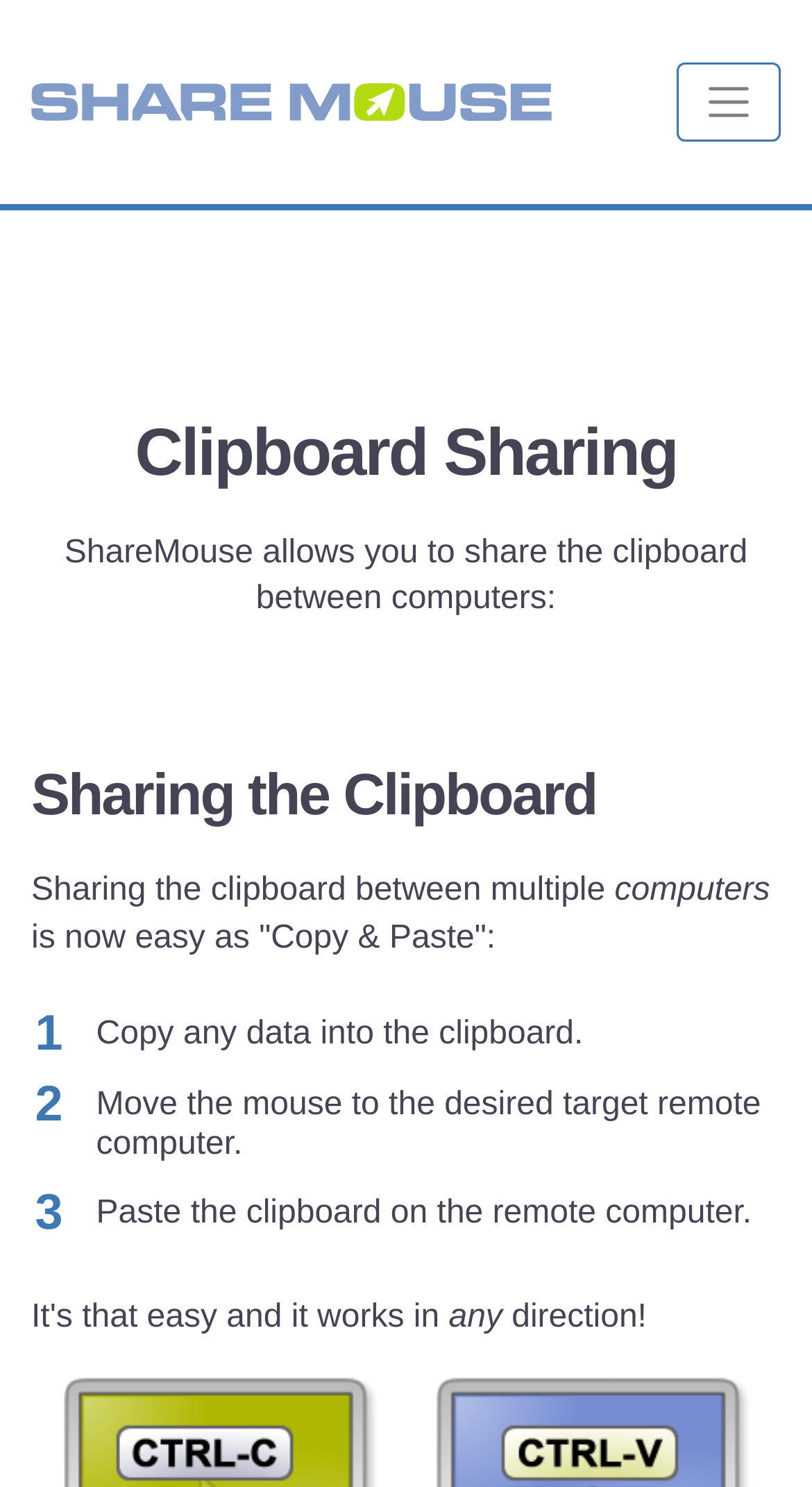Extract the bounding box coordinates for the UI element described as: "parent_node: ShareMouse Home aria-label="Toggle navigation"".

[0.833, 0.042, 0.962, 0.095]